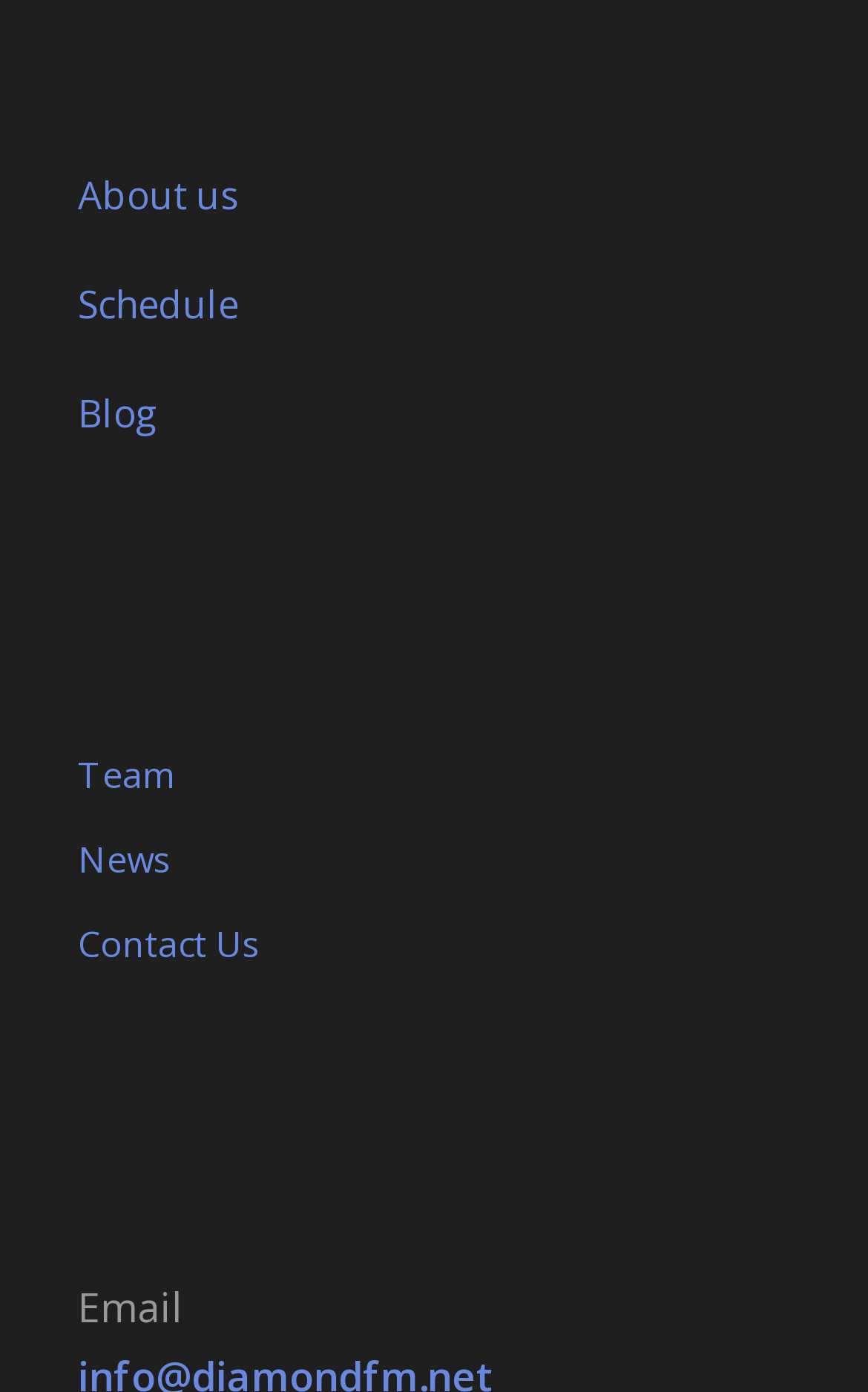How many headings are on the webpage?
Using the image as a reference, give a one-word or short phrase answer.

3